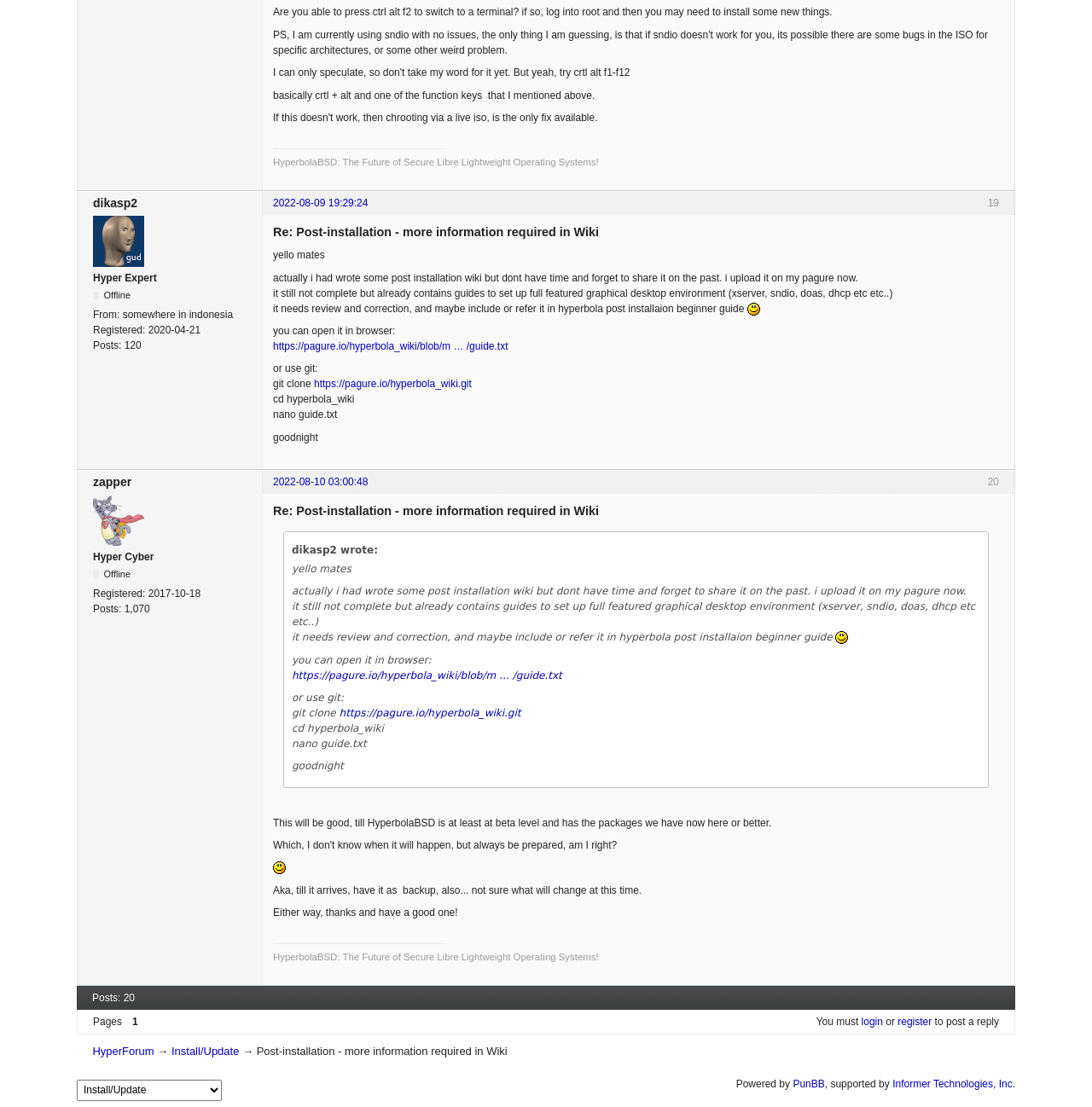Locate the bounding box coordinates of the element's region that should be clicked to carry out the following instruction: "Open the HyperForum page". The coordinates need to be four float numbers between 0 and 1, i.e., [left, top, right, bottom].

[0.085, 0.943, 0.141, 0.955]